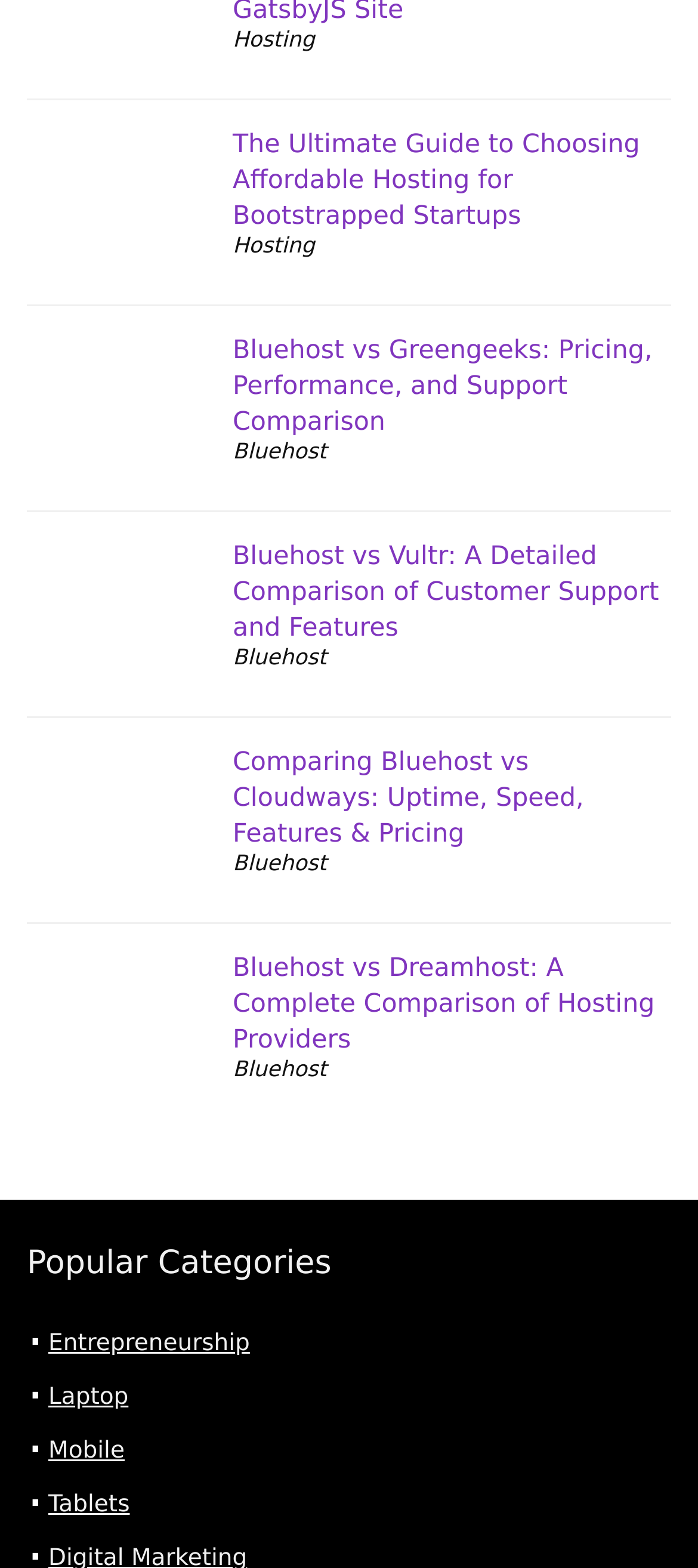Please find the bounding box coordinates of the element's region to be clicked to carry out this instruction: "Get more Information".

None